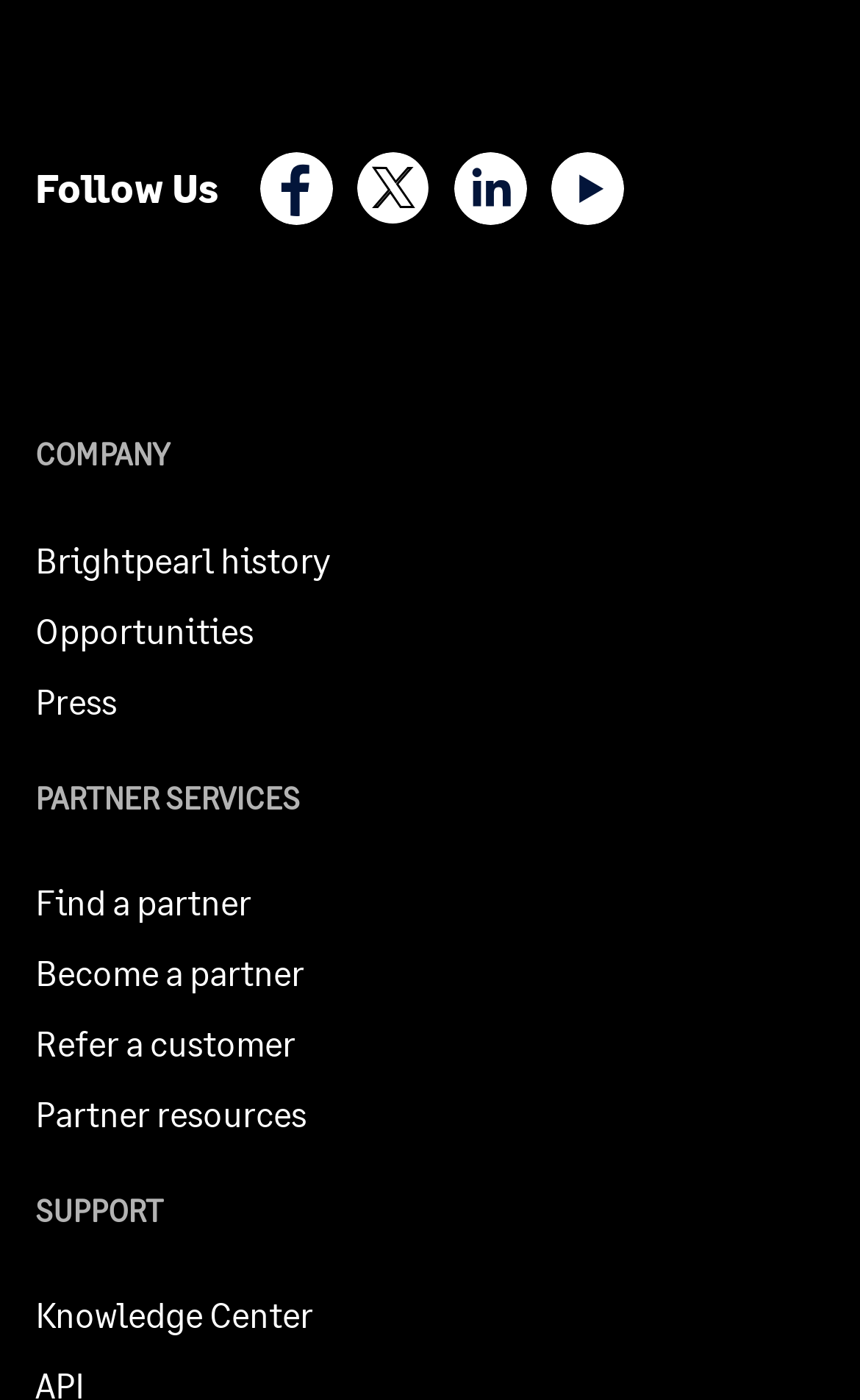Determine the bounding box coordinates for the area that needs to be clicked to fulfill this task: "Find a partner". The coordinates must be given as four float numbers between 0 and 1, i.e., [left, top, right, bottom].

[0.041, 0.629, 0.292, 0.659]